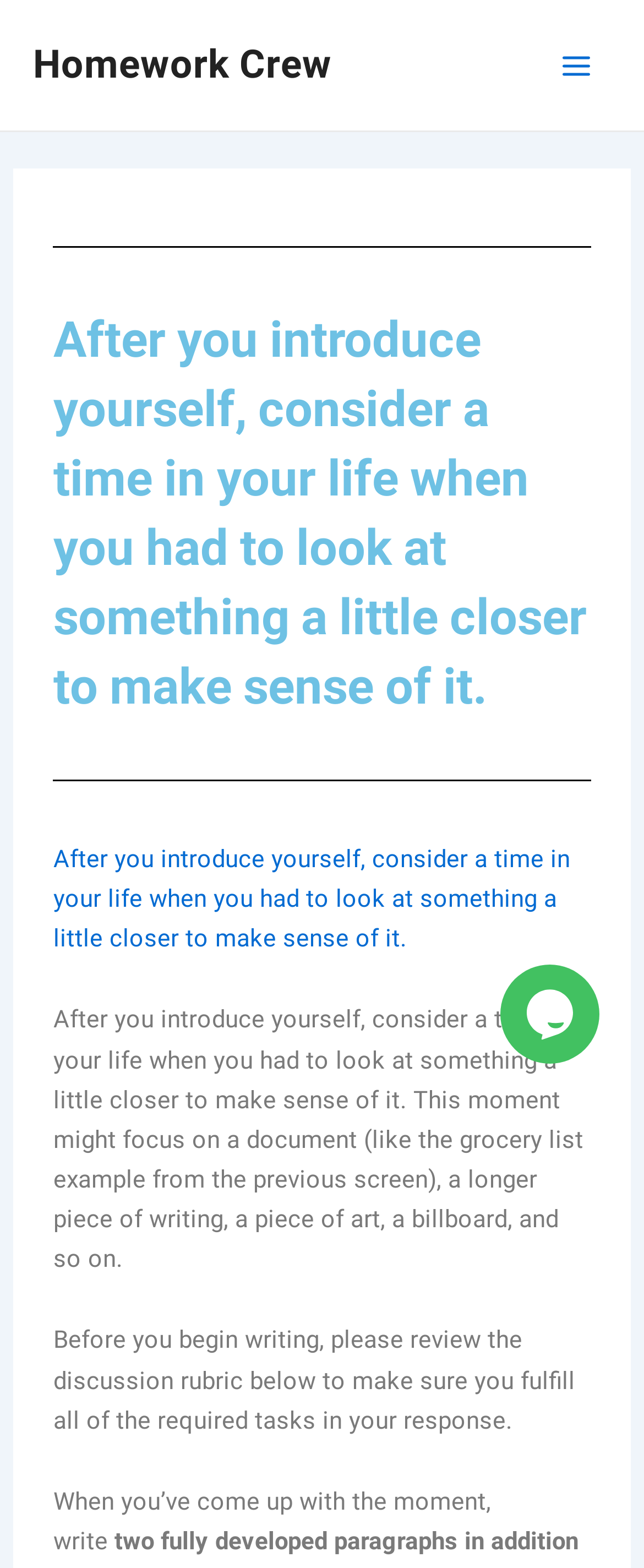What is the purpose of the discussion rubric?
Refer to the screenshot and answer in one word or phrase.

To ensure fulfillment of required tasks